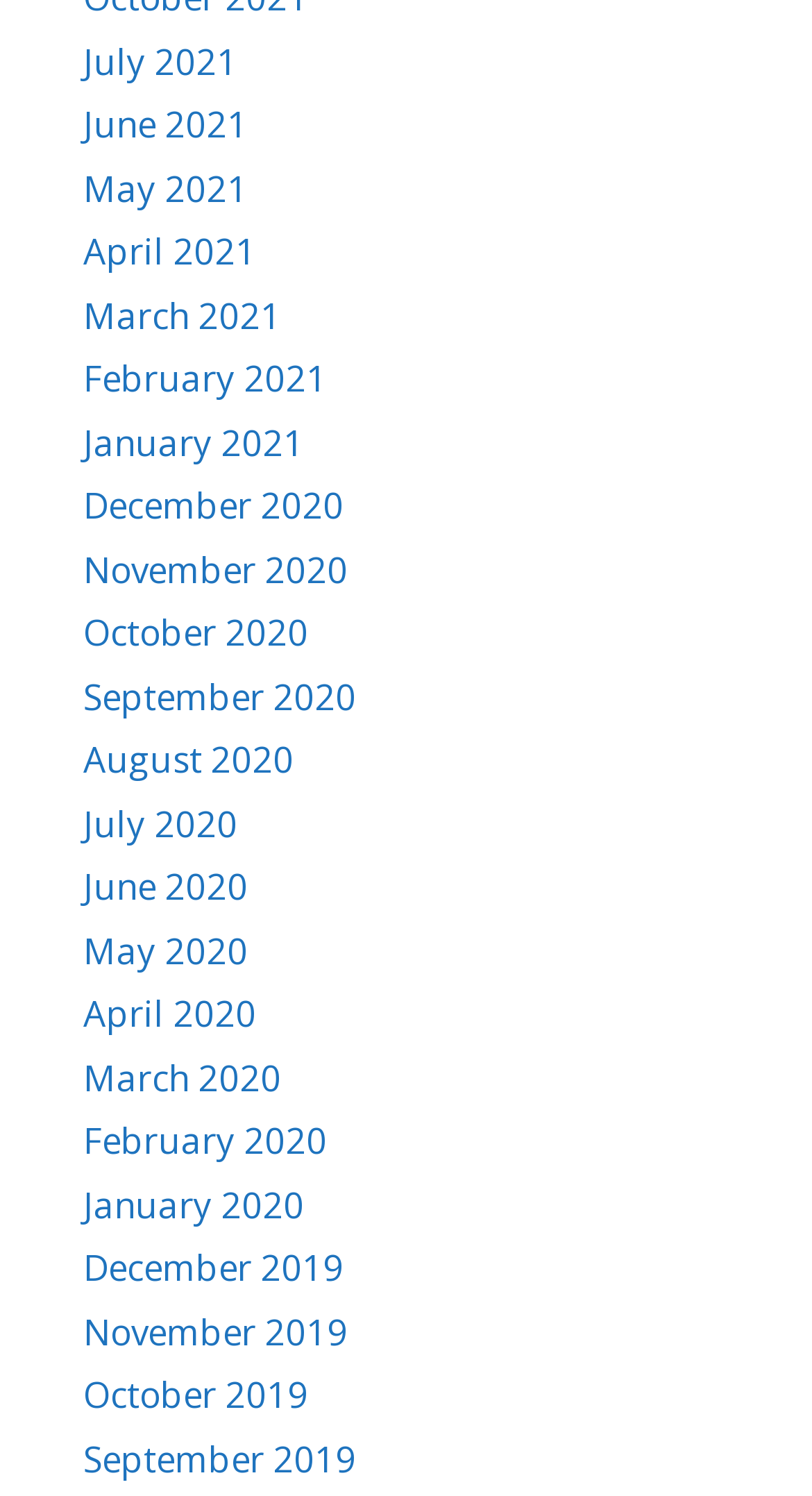Locate the bounding box of the UI element described by: "November 2019" in the given webpage screenshot.

[0.103, 0.874, 0.428, 0.906]